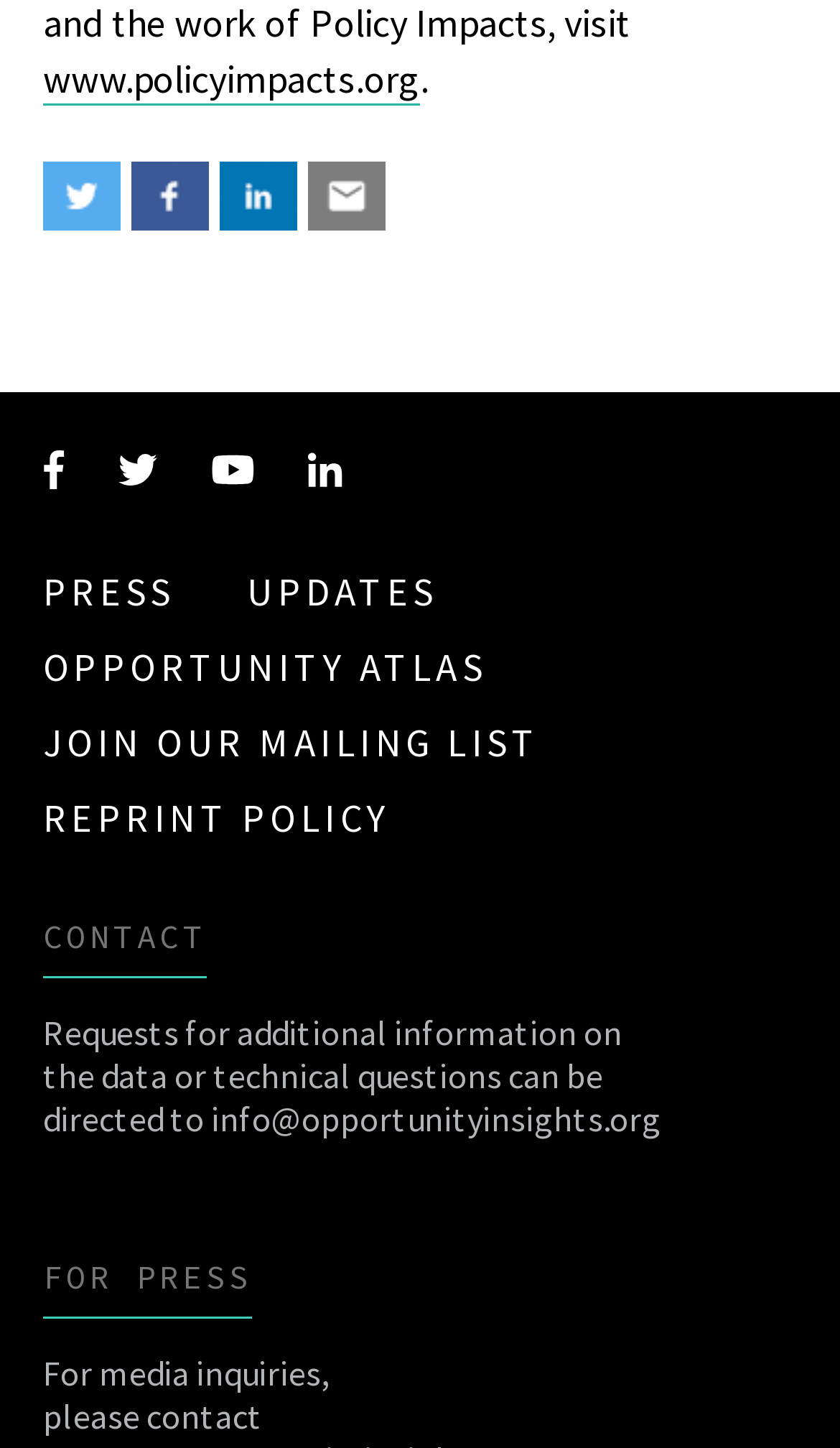Examine the image and give a thorough answer to the following question:
What is the email address for technical questions?

The email address for technical questions can be found in the 'CONTACT' section, which is a heading at the bottom left of the webpage. The email address is provided as a link with the text 'info@opportunityinsights.org'.